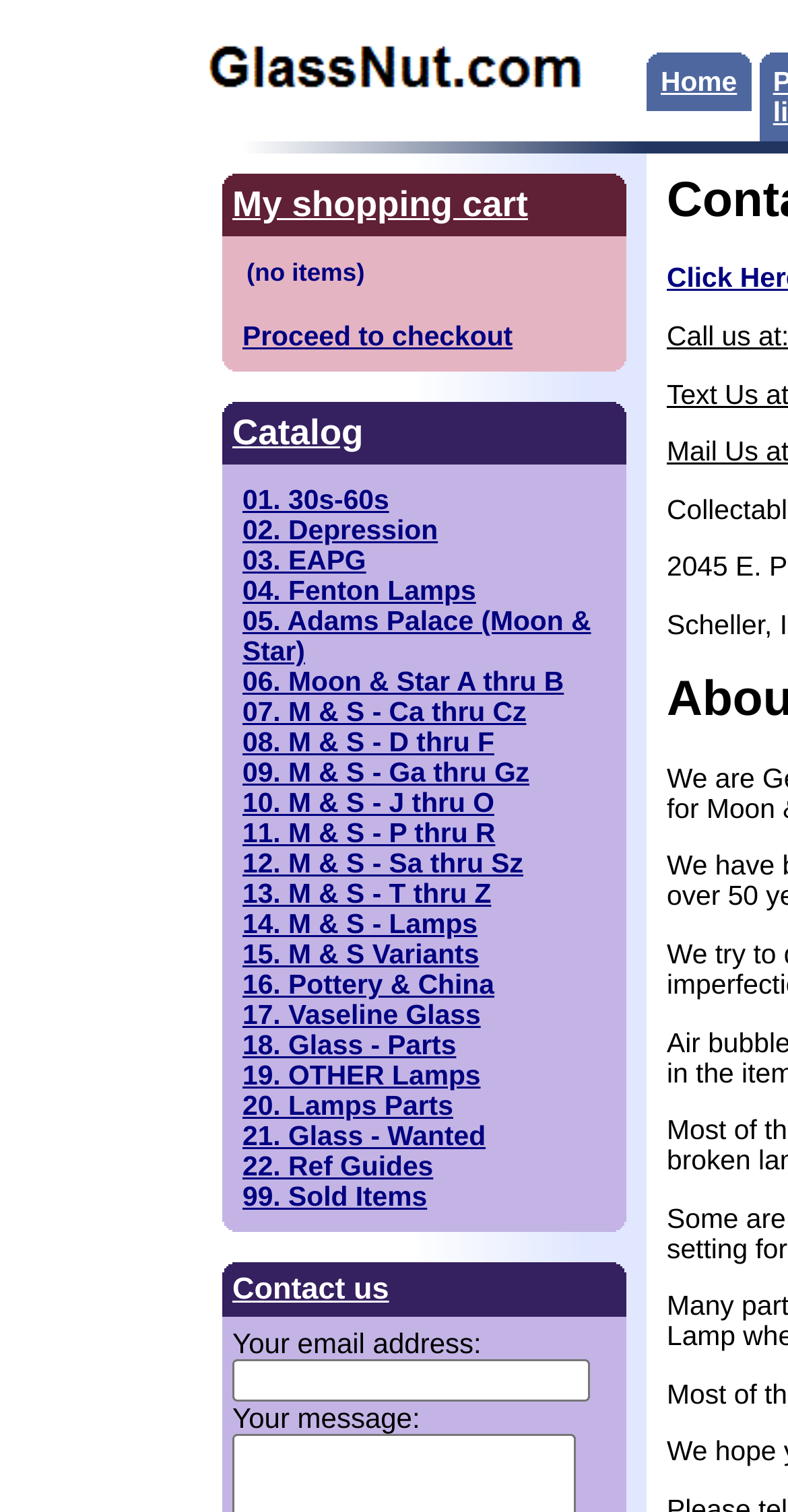What is the name of the website?
Using the image, answer in one word or phrase.

GlassNut